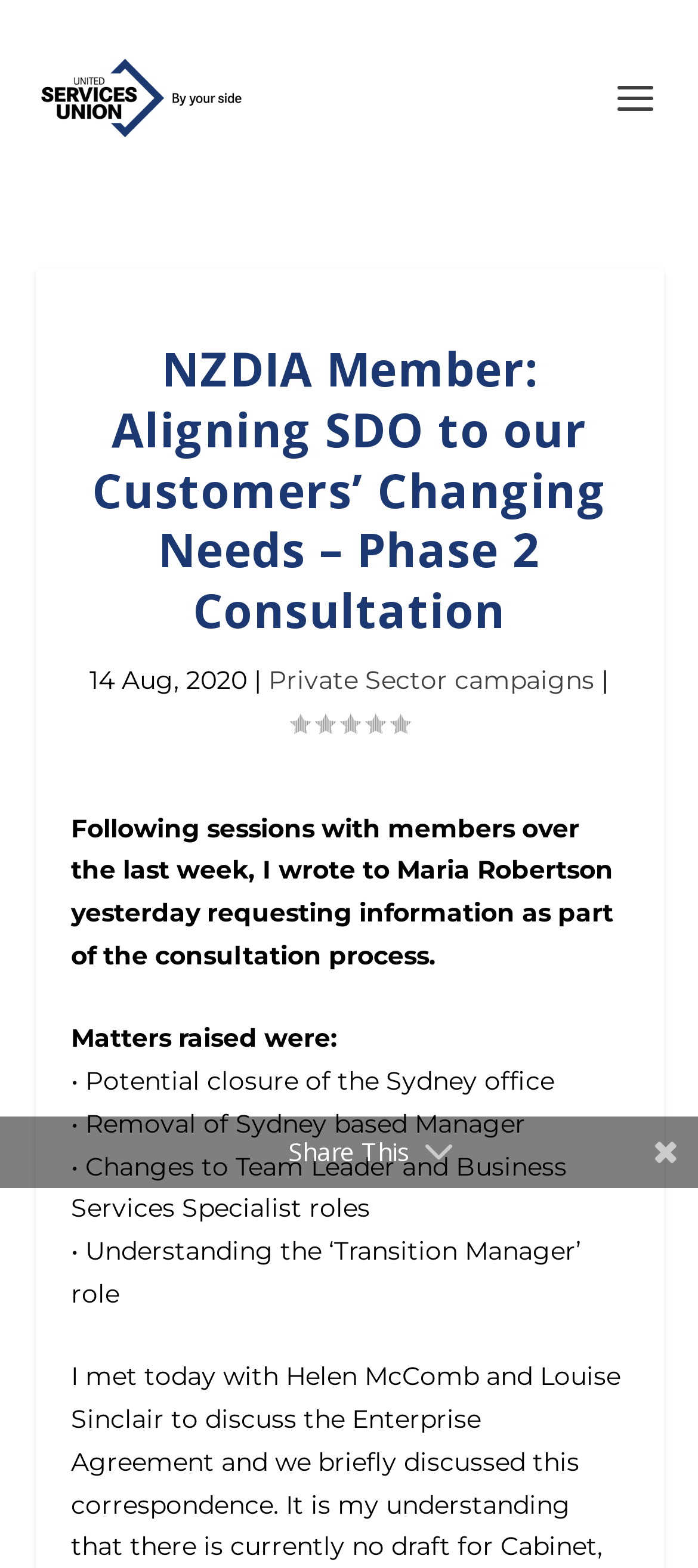What is the date mentioned in the webpage?
Please provide a detailed answer to the question.

I found the date '14 Aug, 2020' in the webpage by looking at the StaticText element with bounding box coordinates [0.128, 0.423, 0.354, 0.444].